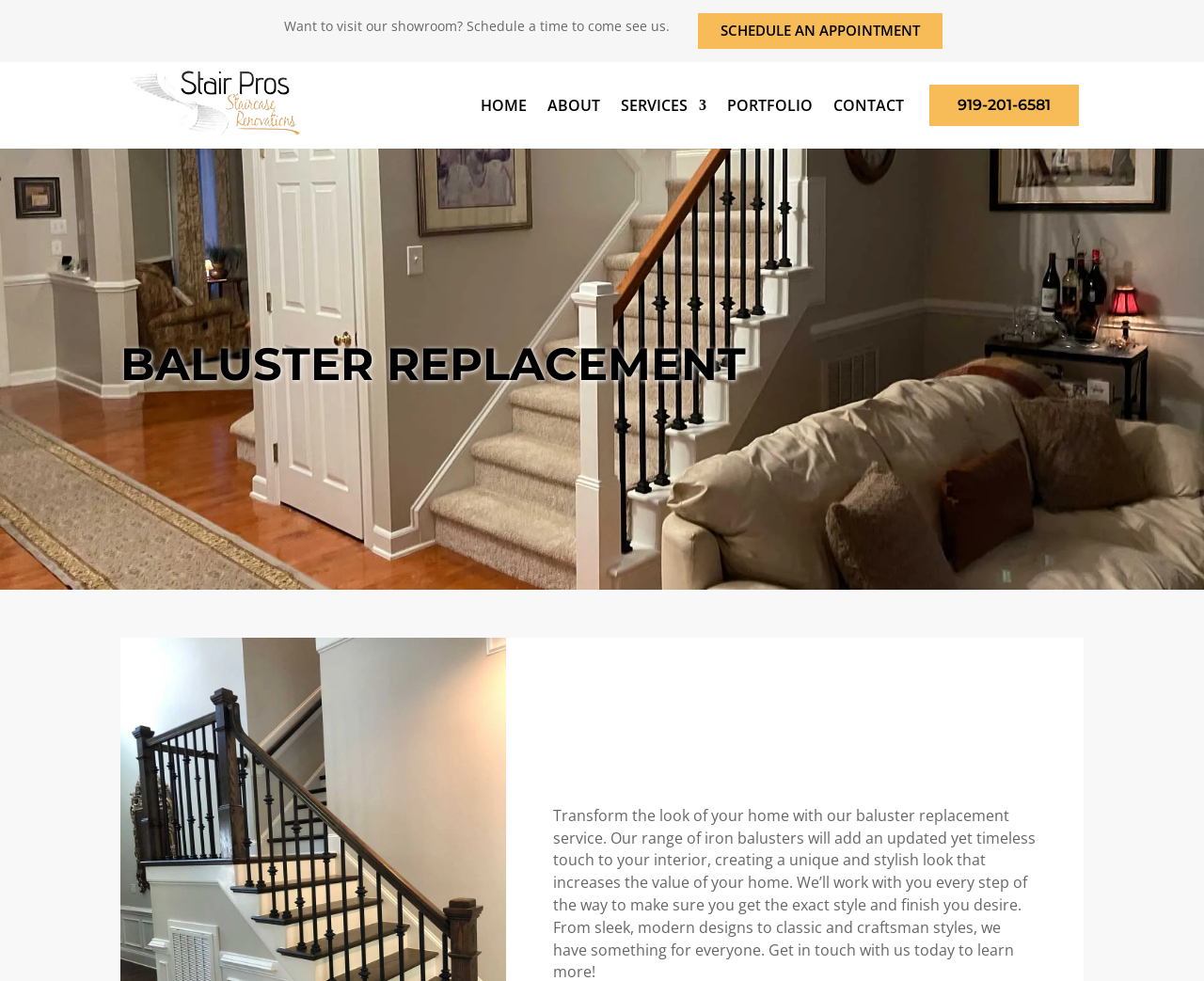What is the main service offered by the company?
Please respond to the question with a detailed and thorough explanation.

The heading 'BALUSTER REPLACEMENT' is prominently displayed on the webpage, indicating that it is the main service or product offered by the company.